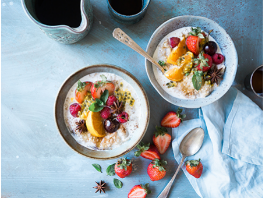List and describe all the prominent features within the image.

The image showcases two beautifully arranged bowls of creamy yogurt topped with an abundance of fresh, vibrant fruits, including strawberries, grapes, and passionfruit. The bowls, one a warm earth tone and the other a cooler blue, sit atop a light blue surface adorned with scattered strawberries and a spoon, creating an inviting and wholesome breakfast scene. To the side, a pitcher likely containing a beverage and a cup add to the cozy atmosphere, inviting viewers to enjoy a refreshing start to their day. This delightful presentation not only emphasizes a colorful and healthy meal but also embodies the essence of culinary inspiration, perfect for those seeking ideas for nutritious recipes.